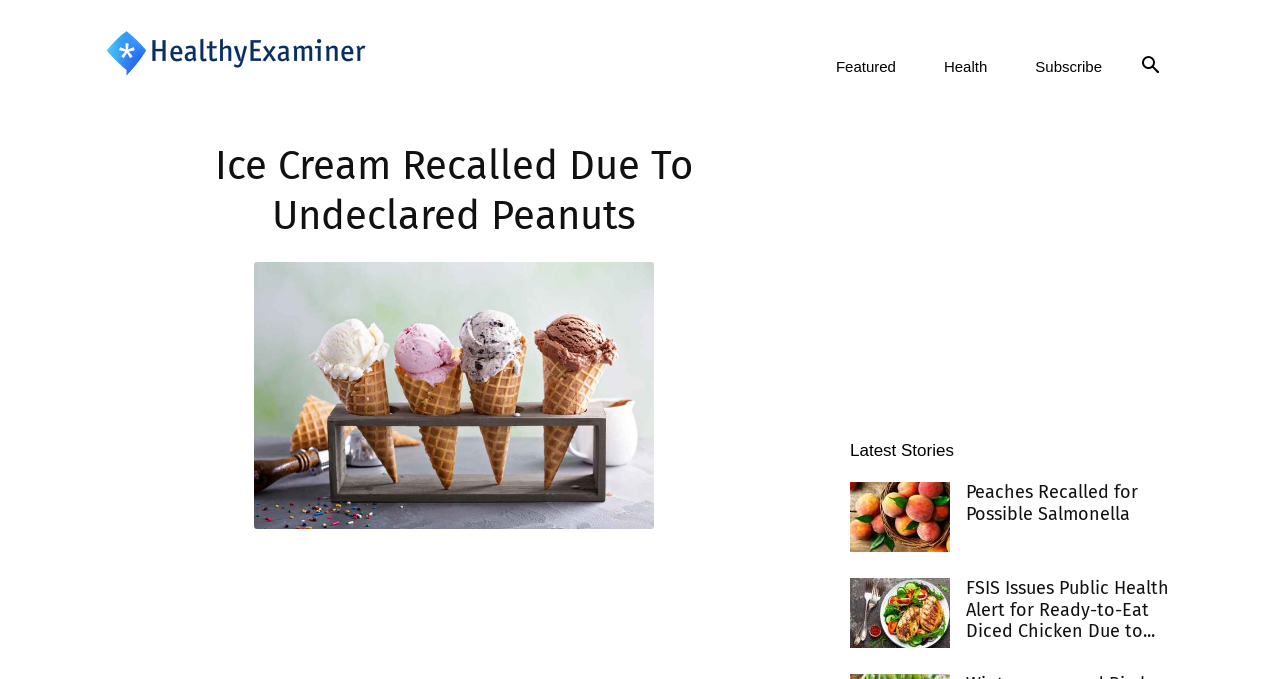Could you determine the bounding box coordinates of the clickable element to complete the instruction: "Subscribe to the newsletter"? Provide the coordinates as four float numbers between 0 and 1, i.e., [left, top, right, bottom].

[0.79, 0.041, 0.88, 0.156]